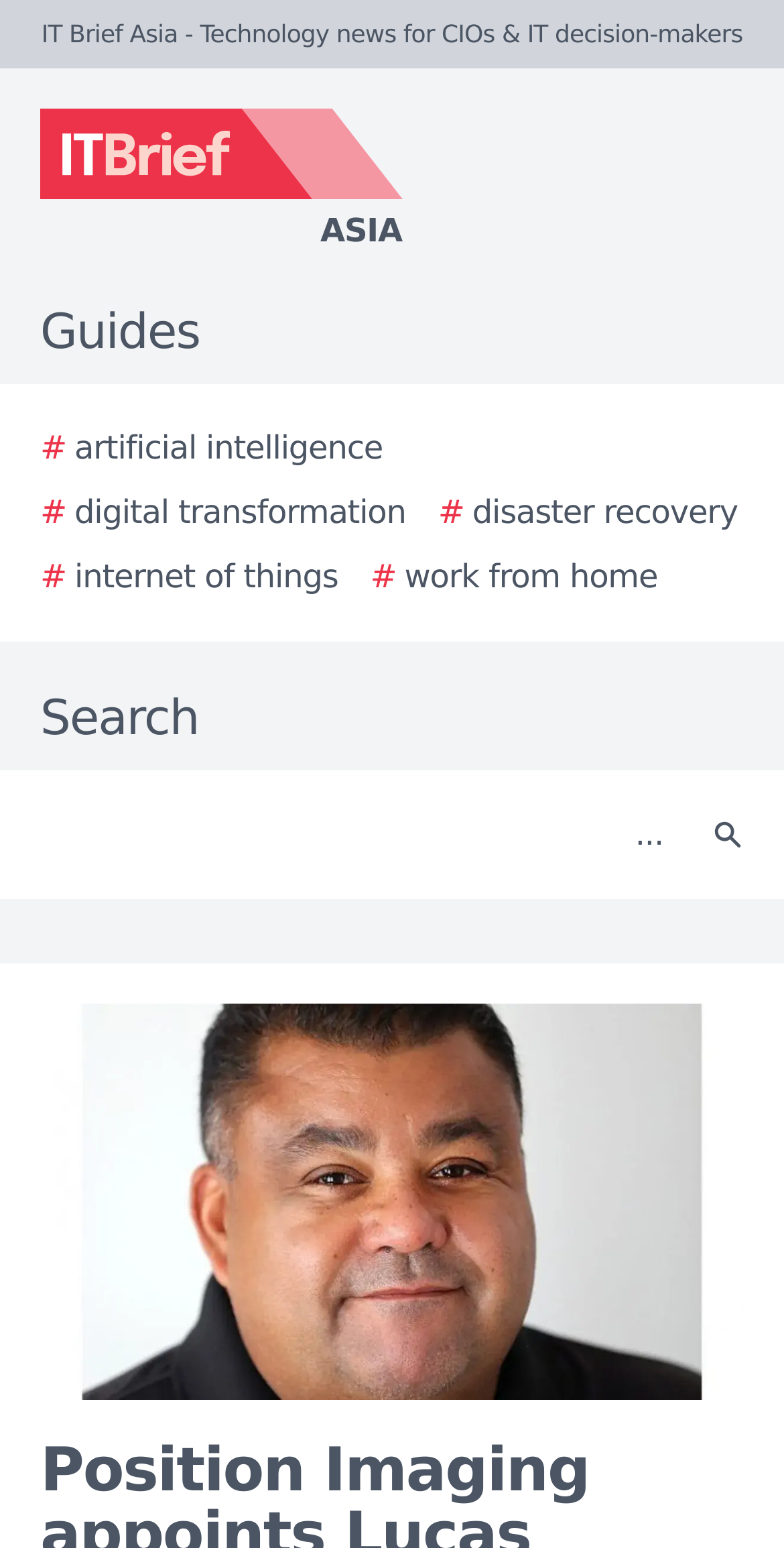Find the bounding box coordinates of the area that needs to be clicked in order to achieve the following instruction: "View the story image". The coordinates should be specified as four float numbers between 0 and 1, i.e., [left, top, right, bottom].

[0.051, 0.648, 0.949, 0.905]